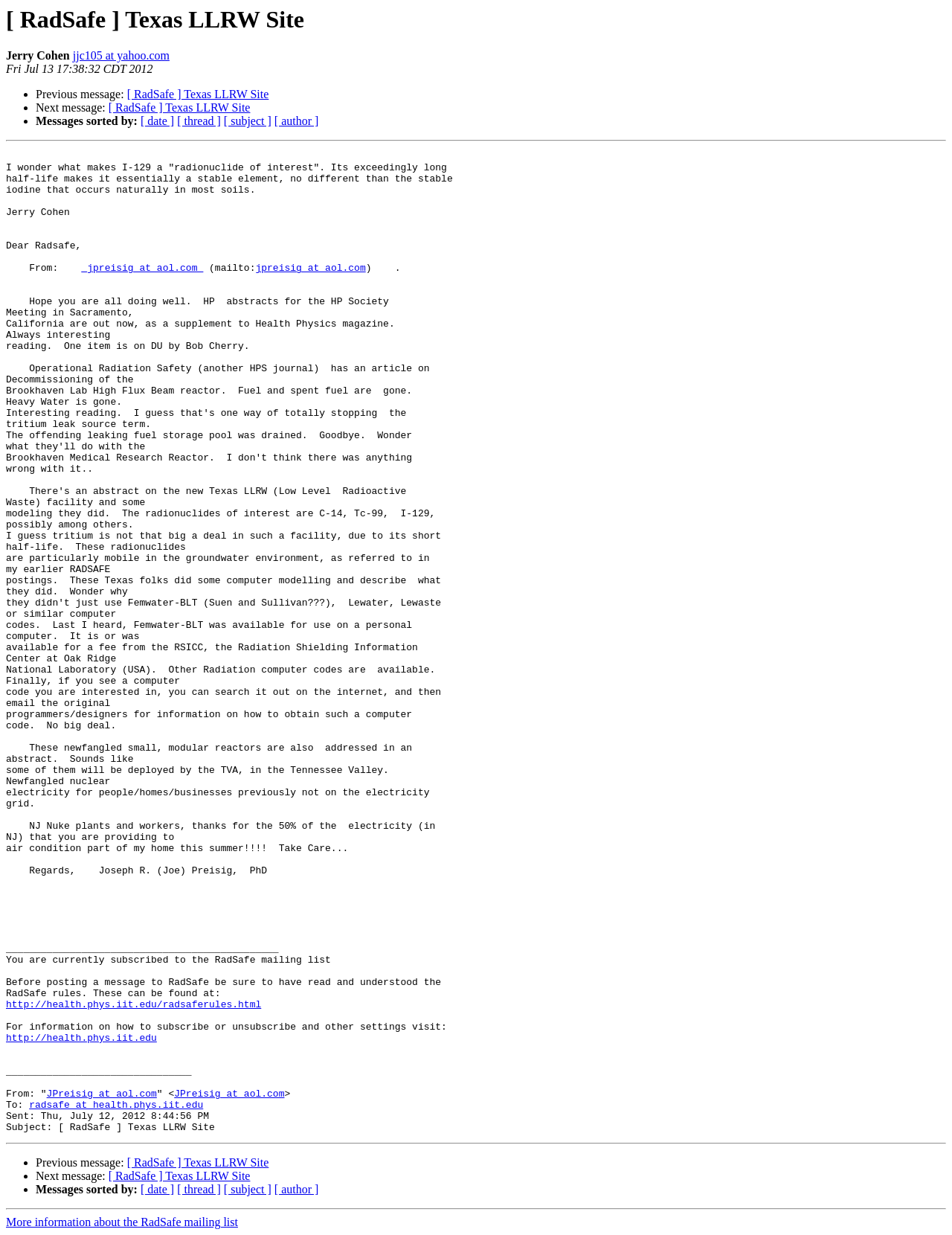Please locate the bounding box coordinates of the element that should be clicked to achieve the given instruction: "Sort messages by date".

[0.148, 0.093, 0.183, 0.103]